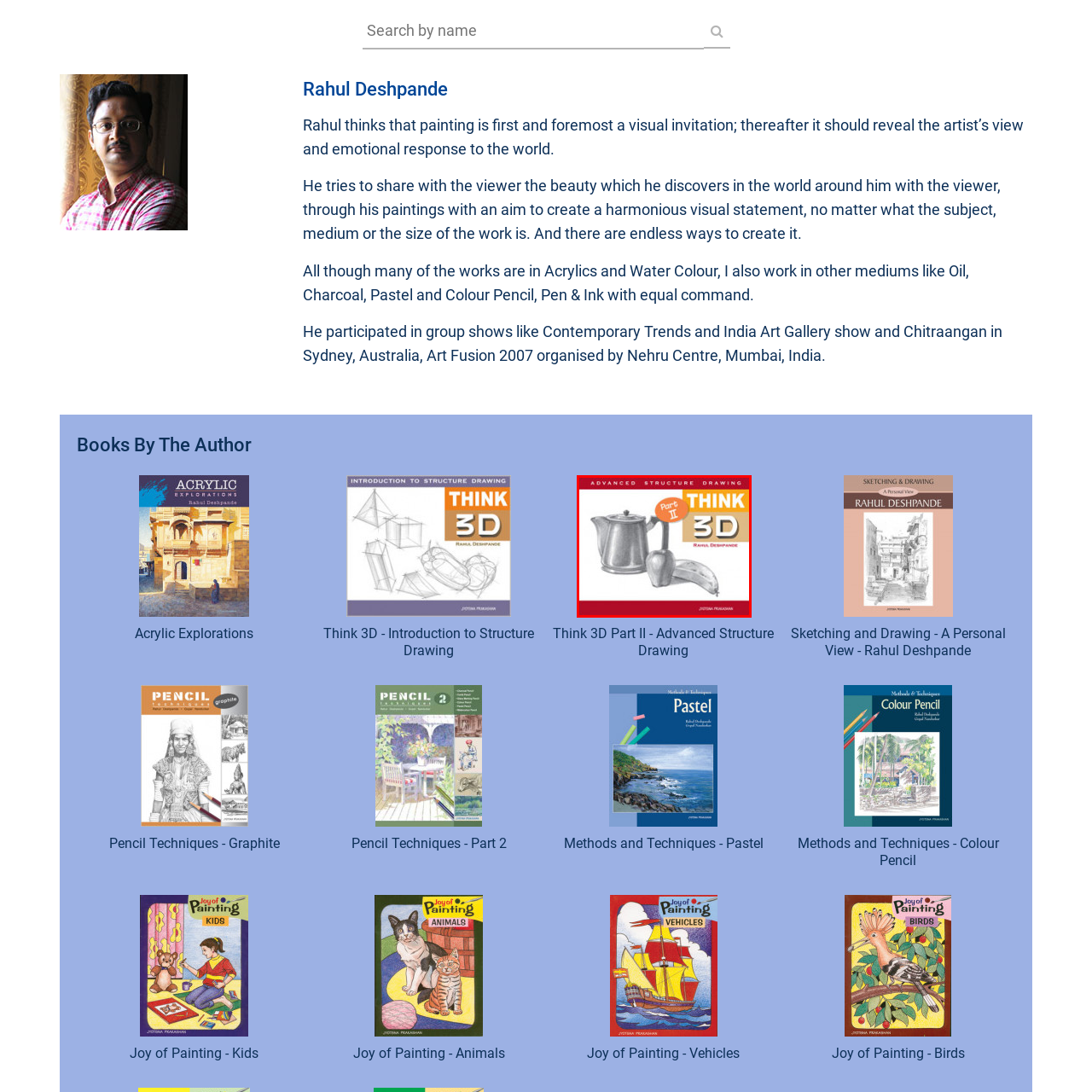What objects are illustrated on the book cover?
Focus on the section marked by the red bounding box and elaborate on the question as thoroughly as possible.

The design features a stylish illustration that includes a metallic teapot, a red bell pepper, and a banana, highlighting the intricate details of the objects.